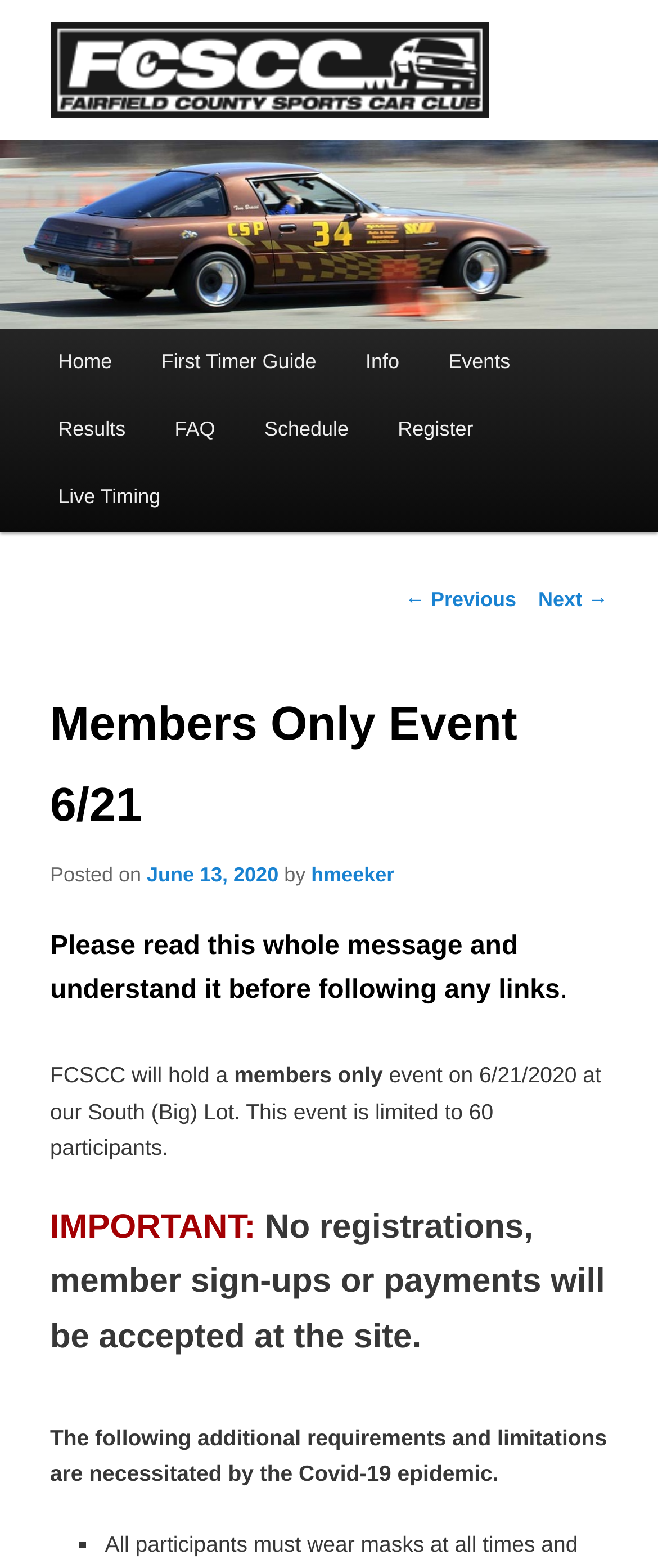Show the bounding box coordinates for the element that needs to be clicked to execute the following instruction: "Click the 'FCSCC' link at the top". Provide the coordinates in the form of four float numbers between 0 and 1, i.e., [left, top, right, bottom].

[0.076, 0.014, 0.743, 0.075]